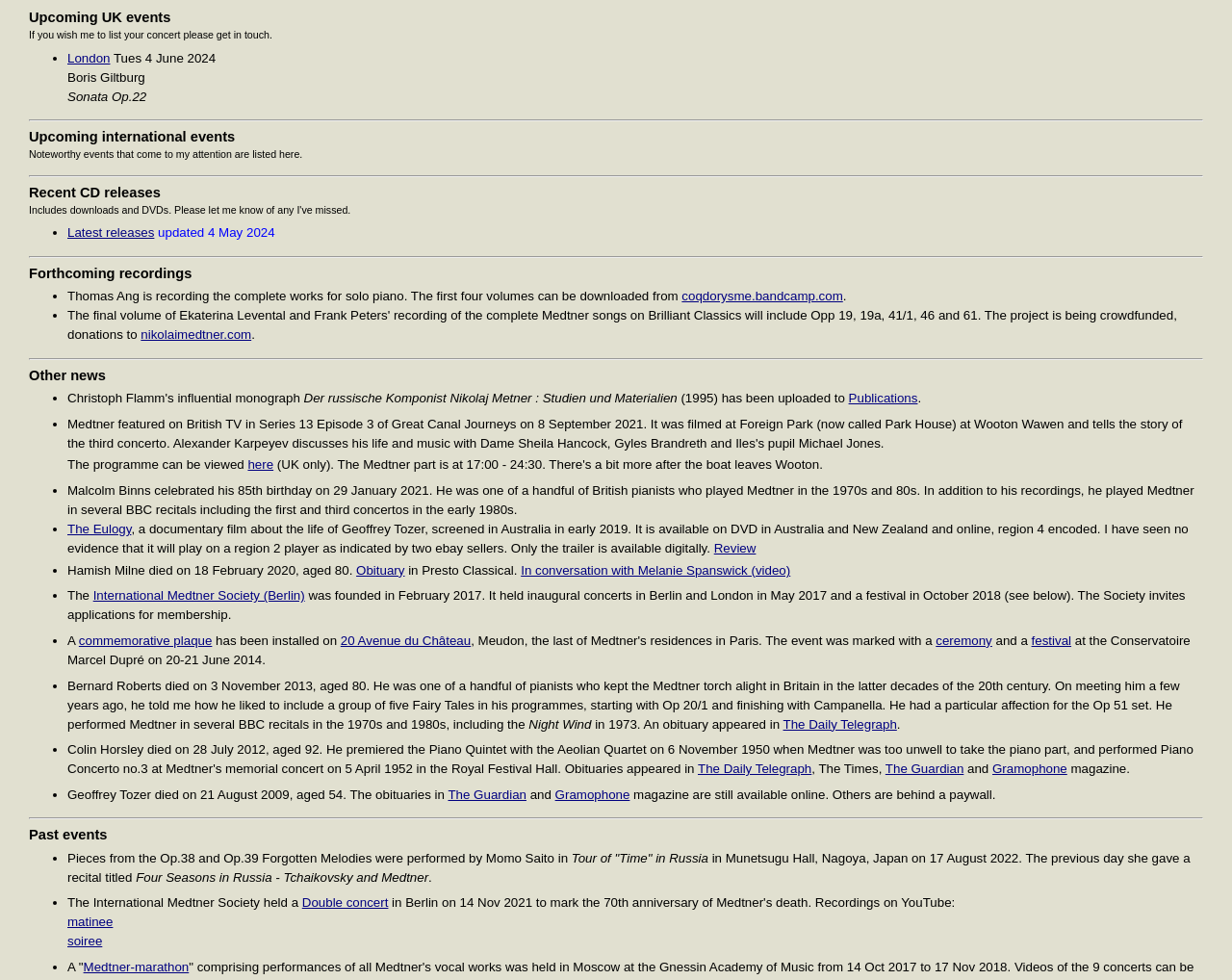Identify the bounding box coordinates of the specific part of the webpage to click to complete this instruction: "Click on 'London'".

[0.055, 0.052, 0.089, 0.067]